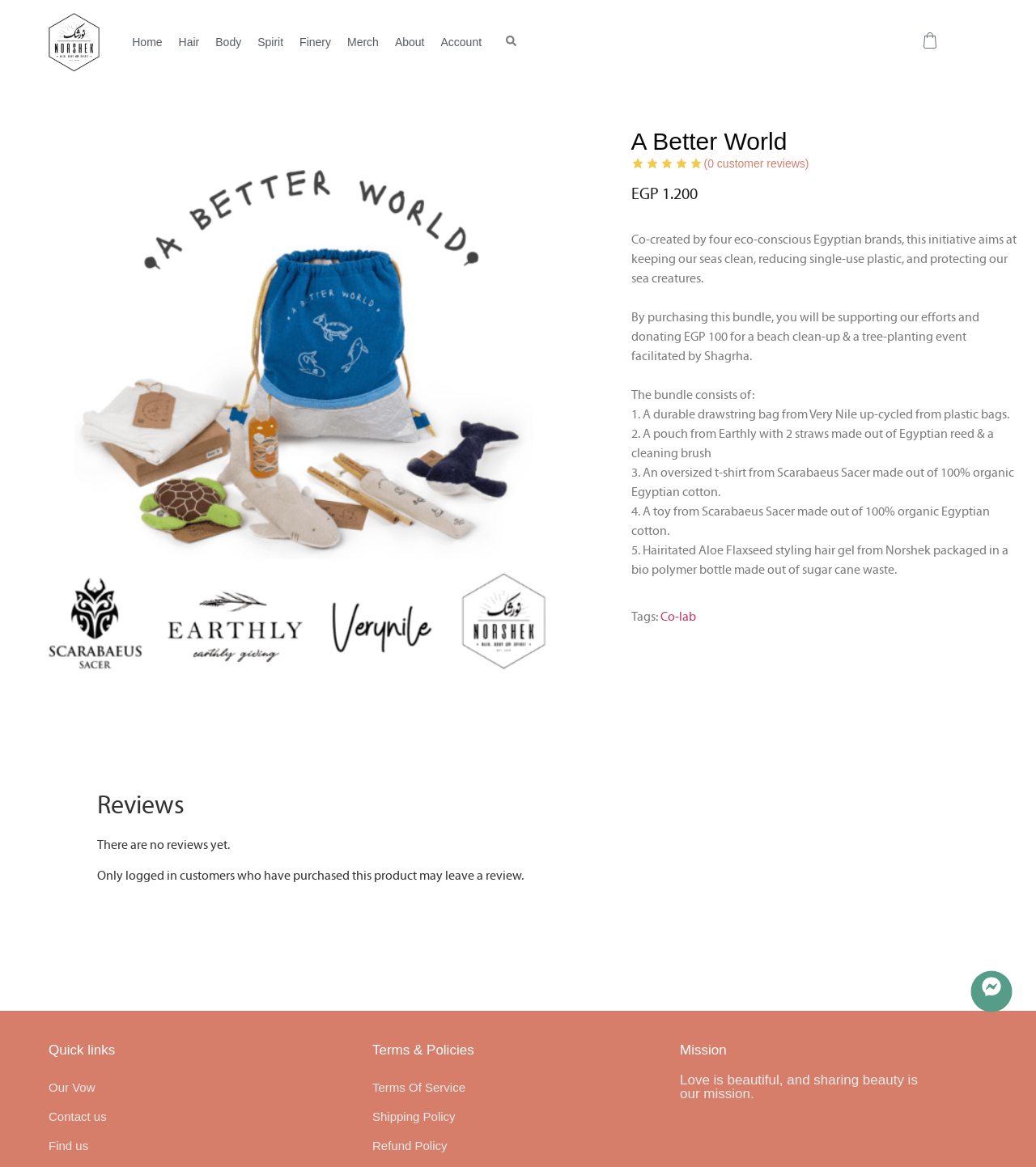Locate the bounding box coordinates of the clickable element to fulfill the following instruction: "Check the 'Reviews'". Provide the coordinates as four float numbers between 0 and 1 in the format [left, top, right, bottom].

[0.094, 0.678, 0.906, 0.704]